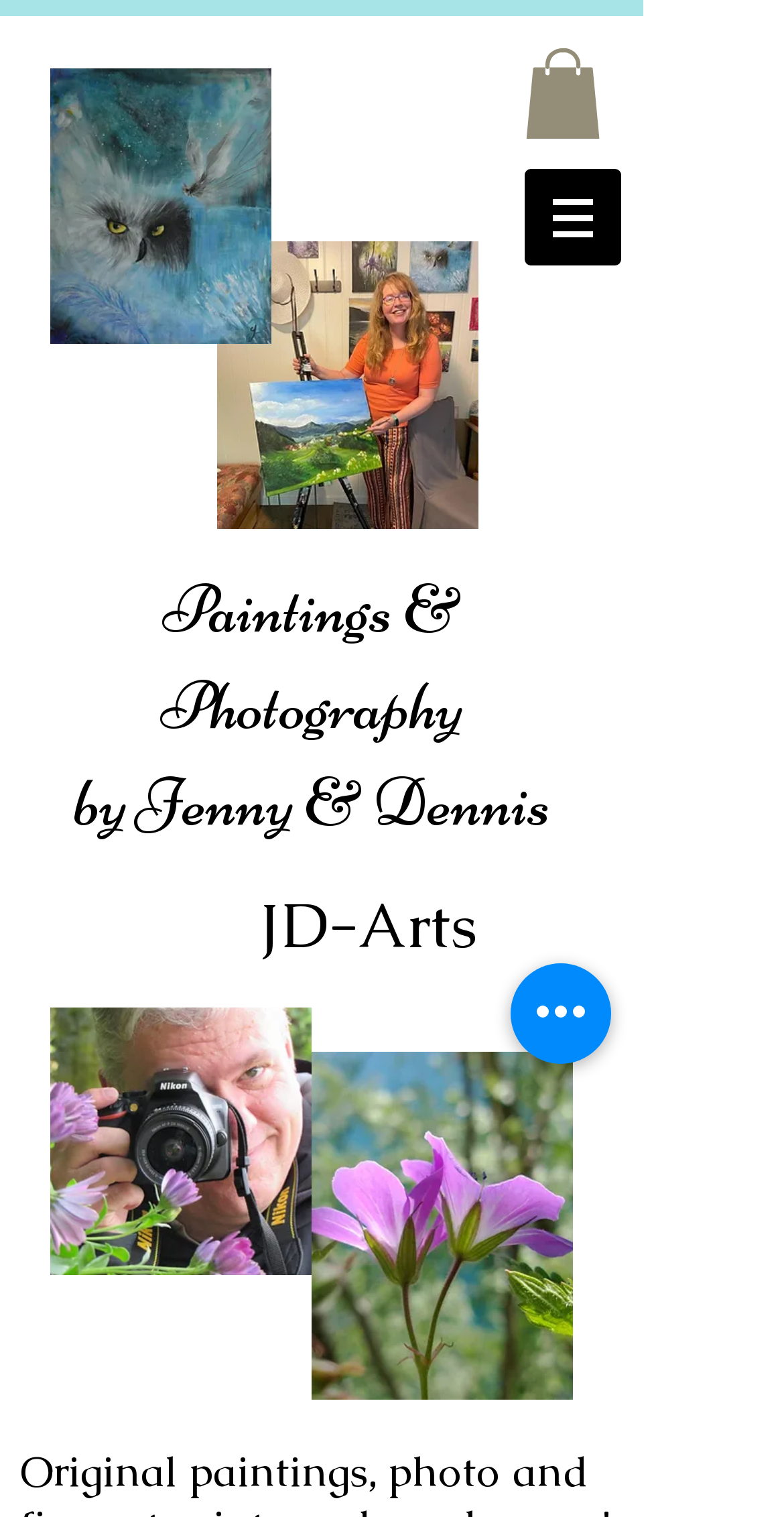Answer the question below using just one word or a short phrase: 
What is the purpose of the 'Quick actions' button?

Unknown